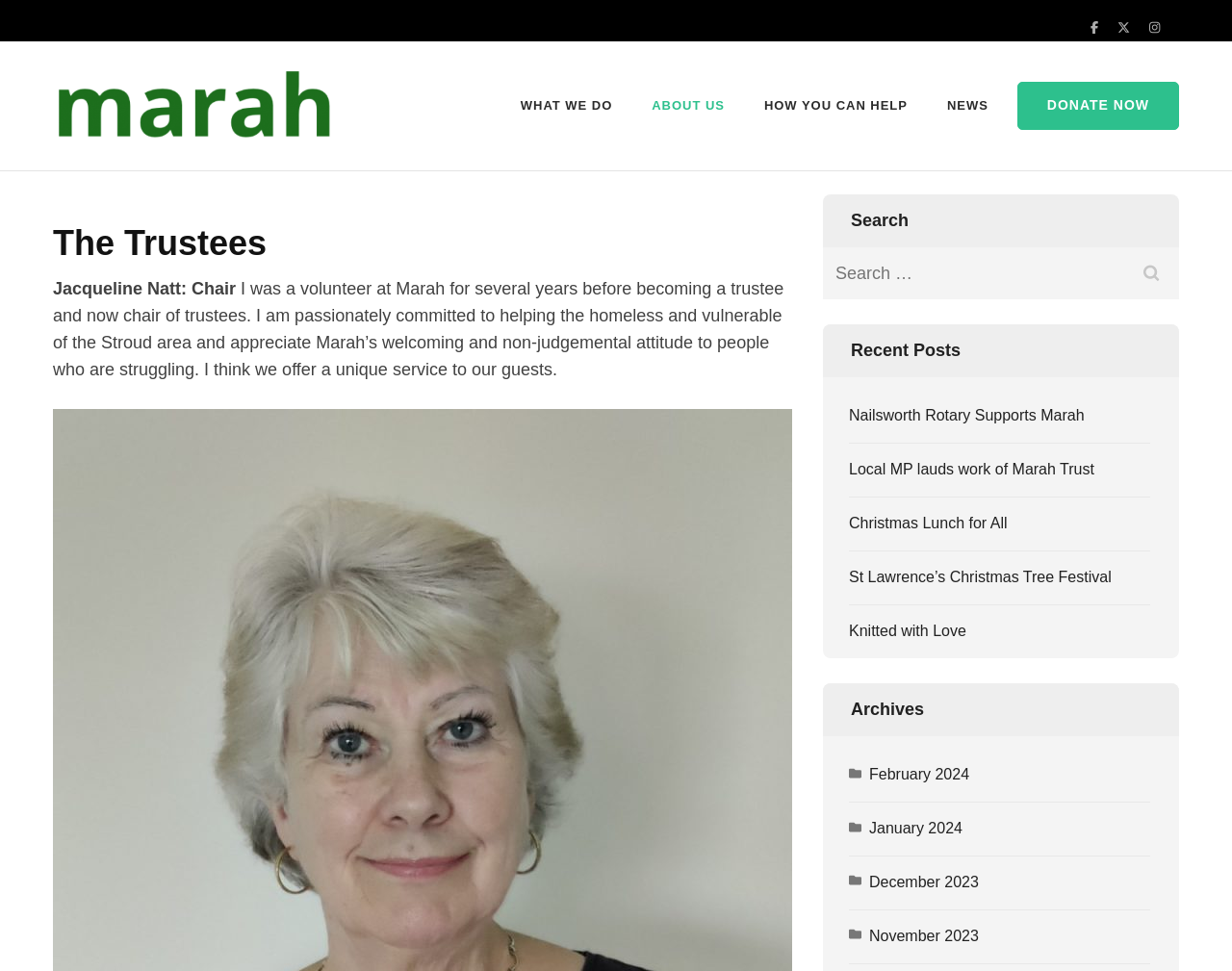Using the provided description The Marah Trust, find the bounding box coordinates for the UI element. Provide the coordinates in (top-left x, top-left y, bottom-right x, bottom-right y) format, ensuring all values are between 0 and 1.

[0.277, 0.108, 0.44, 0.138]